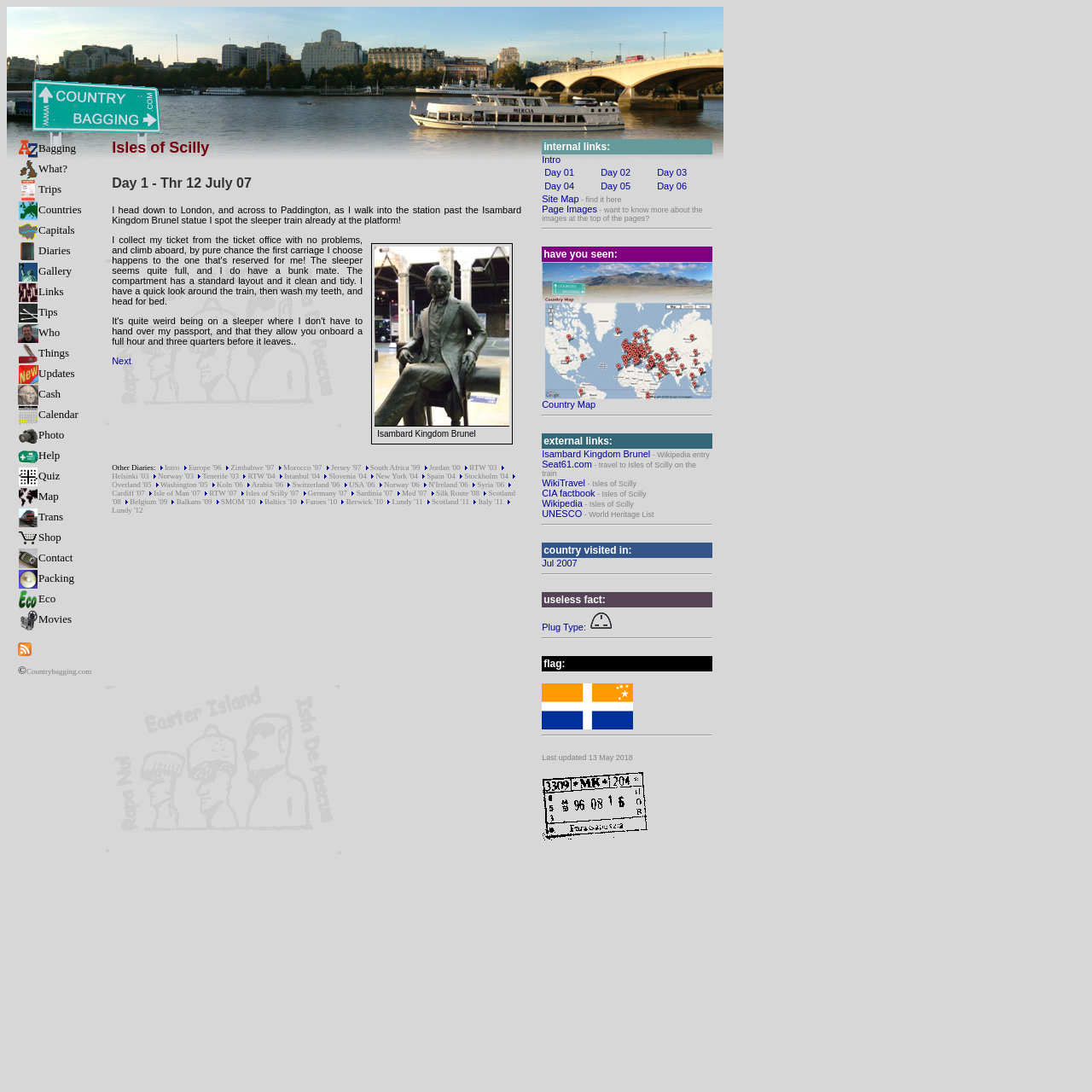Respond with a single word or short phrase to the following question: 
How many diaries are listed at the bottom of the page?

13